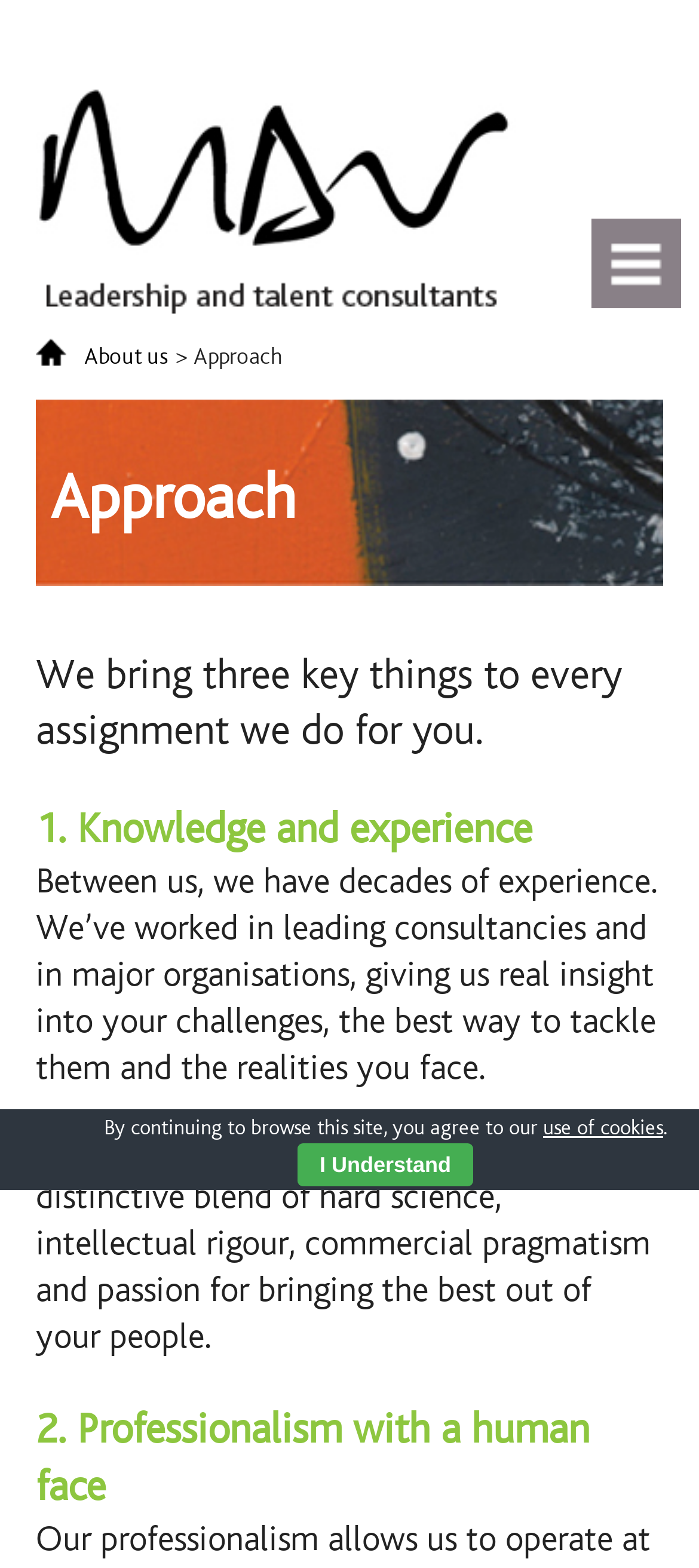What is the name of the company?
Using the visual information from the image, give a one-word or short-phrase answer.

MDV